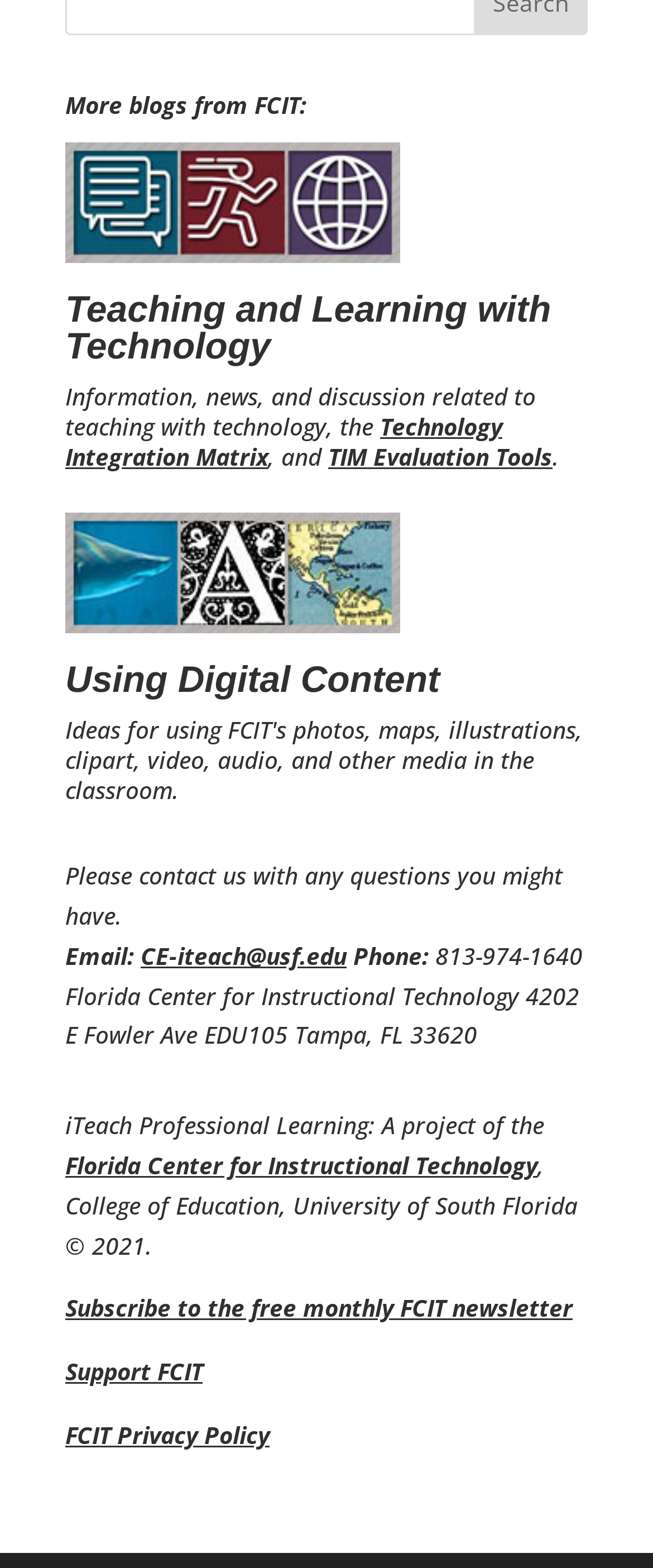Please identify the bounding box coordinates of the area I need to click to accomplish the following instruction: "Read about Technology Integration Matrix".

[0.1, 0.261, 0.769, 0.301]